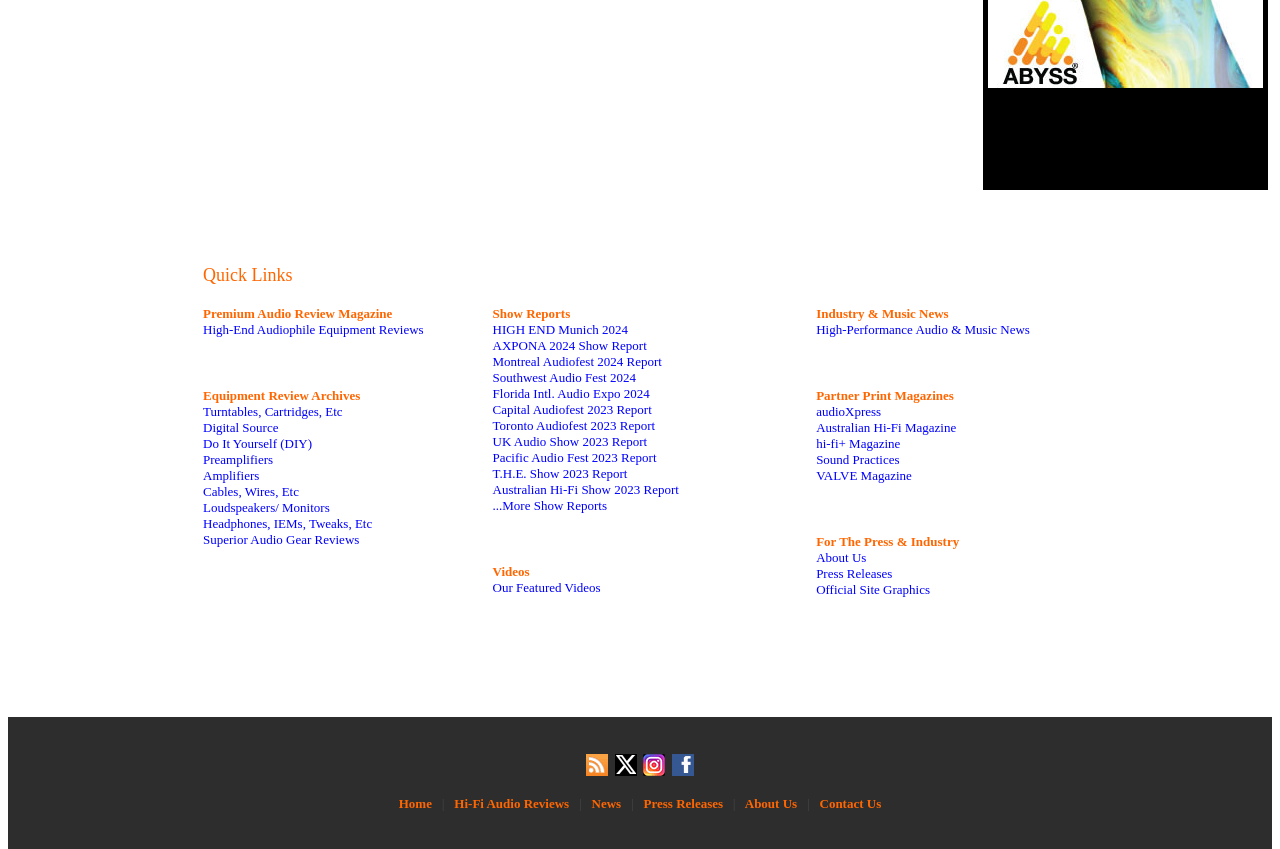What type of content is available in the 'Show Reports' section?
Using the image, answer in one word or phrase.

Audio show reports